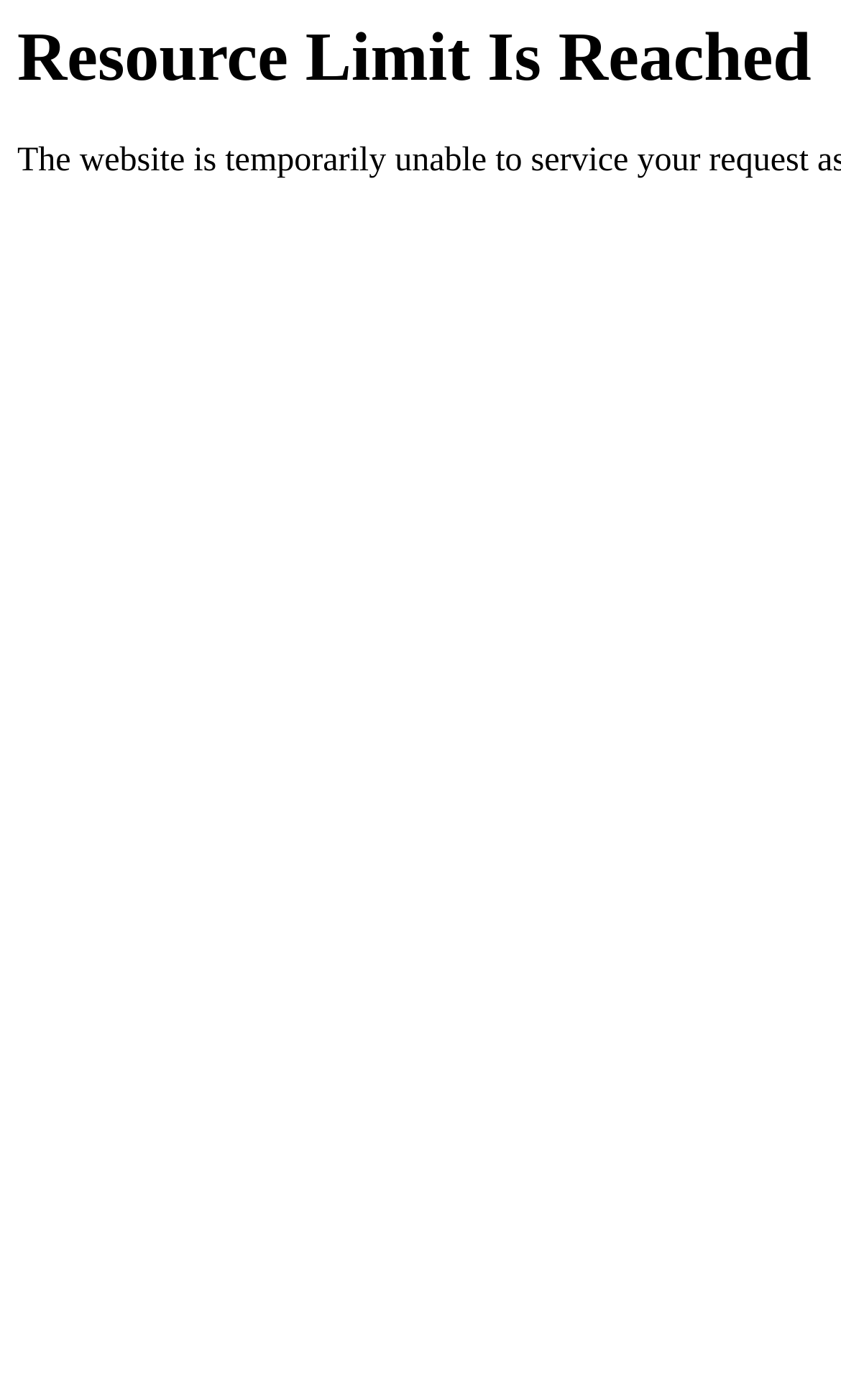Identify and generate the primary title of the webpage.

Resource Limit Is Reached